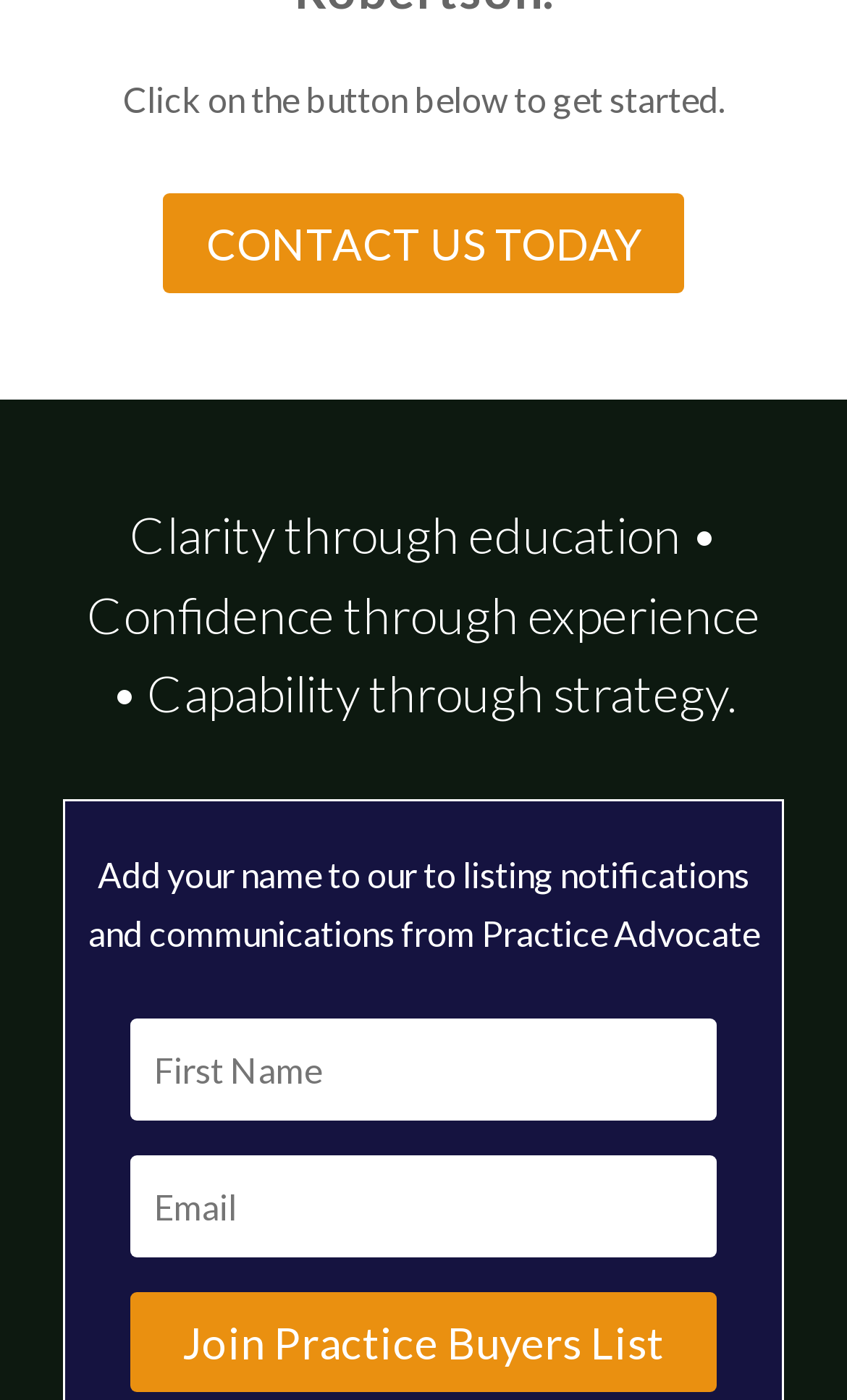Find the coordinates for the bounding box of the element with this description: "CONTACT US TODAY".

[0.192, 0.138, 0.808, 0.209]